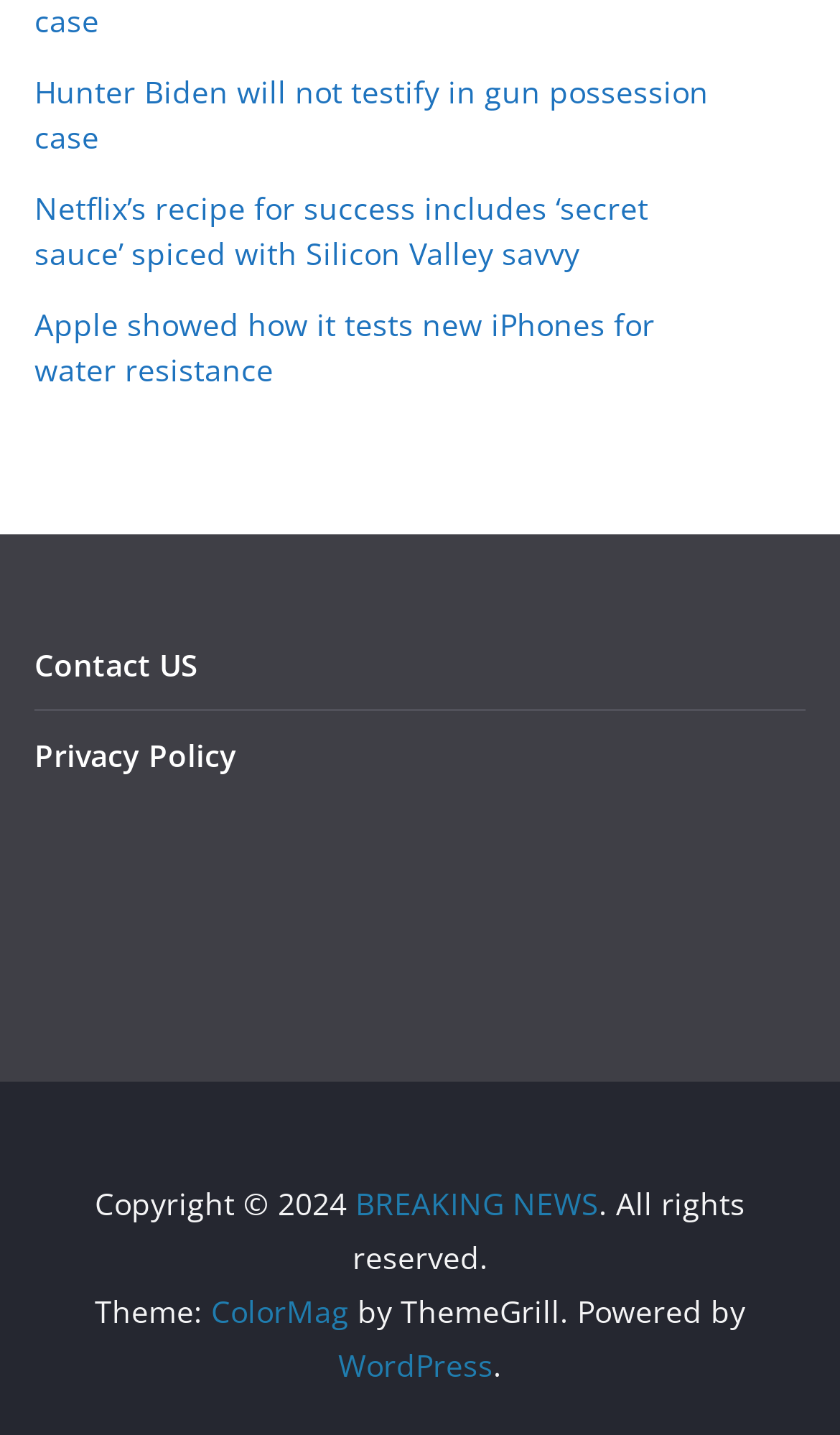Pinpoint the bounding box coordinates of the clickable element needed to complete the instruction: "Check breaking news". The coordinates should be provided as four float numbers between 0 and 1: [left, top, right, bottom].

[0.423, 0.824, 0.713, 0.852]